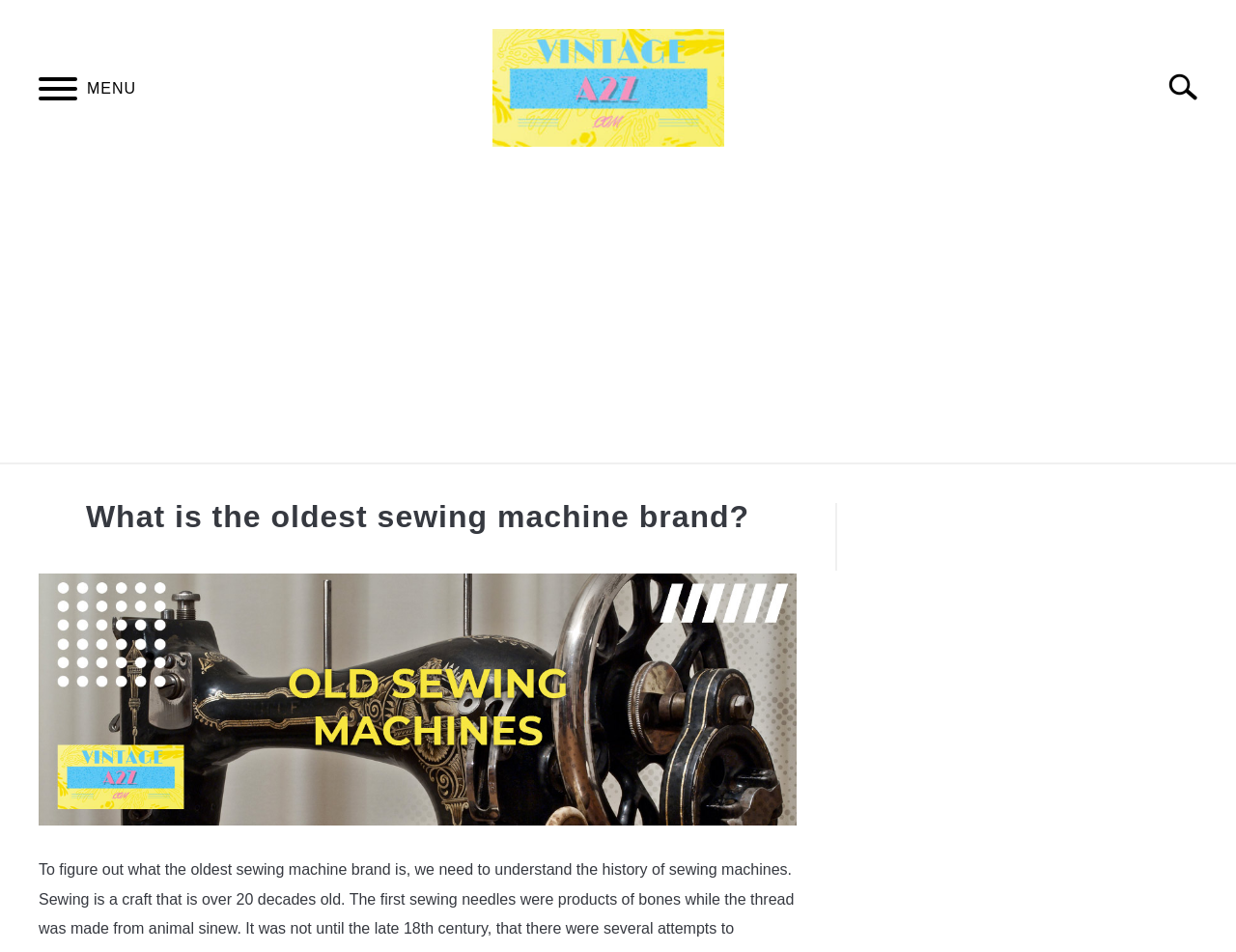Using the image as a reference, answer the following question in as much detail as possible:
What is below the heading?

Below the heading 'What is the oldest sewing machine brand?' there is an image of old sewing machines, which can be determined by looking at the image element with the description 'old sewing machines'.